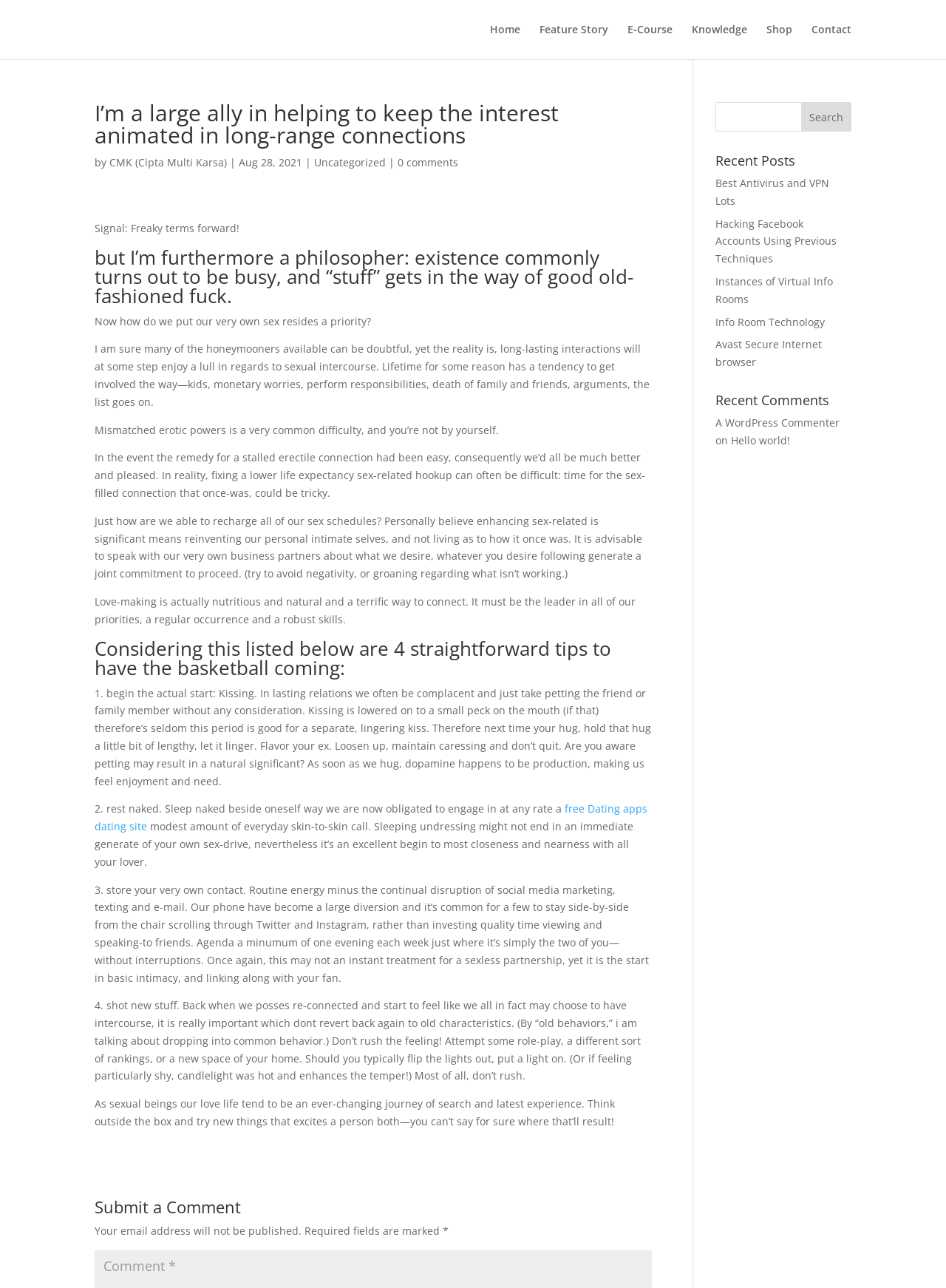Find the bounding box coordinates of the element's region that should be clicked in order to follow the given instruction: "Submit a comment". The coordinates should consist of four float numbers between 0 and 1, i.e., [left, top, right, bottom].

[0.1, 0.93, 0.689, 0.949]